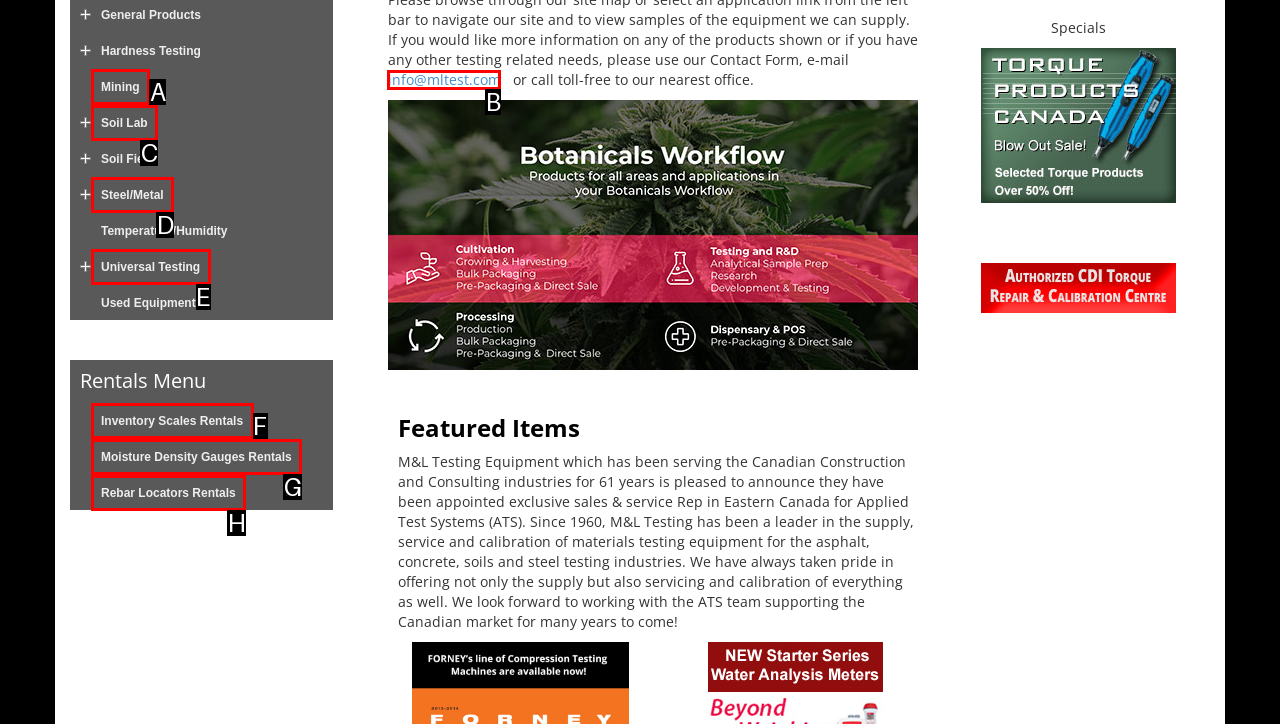Identify the HTML element that corresponds to the following description: Rebar Locators Rentals Provide the letter of the best matching option.

H